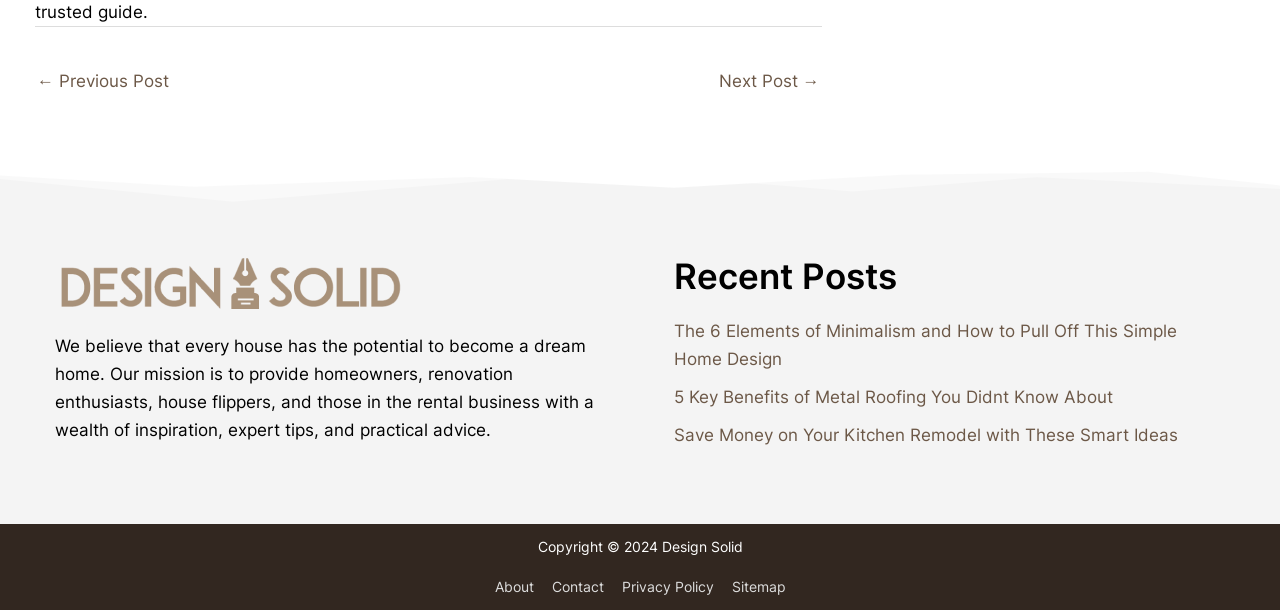Please provide the bounding box coordinates for the element that needs to be clicked to perform the instruction: "read the recent post about minimalism". The coordinates must consist of four float numbers between 0 and 1, formatted as [left, top, right, bottom].

[0.527, 0.526, 0.92, 0.605]